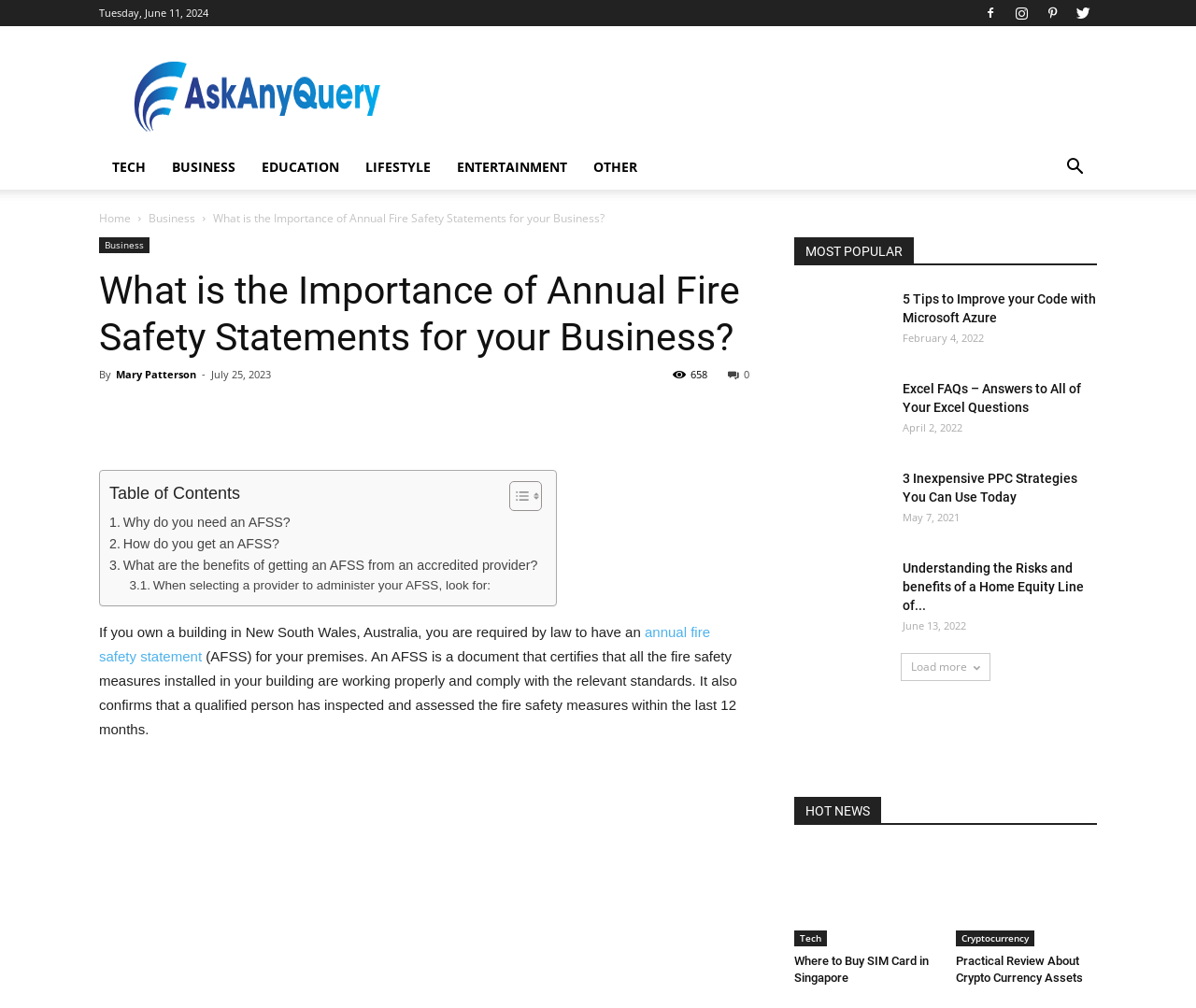What is the importance of annual fire safety statements for businesses?
Look at the image and provide a short answer using one word or a phrase.

Compliance with law